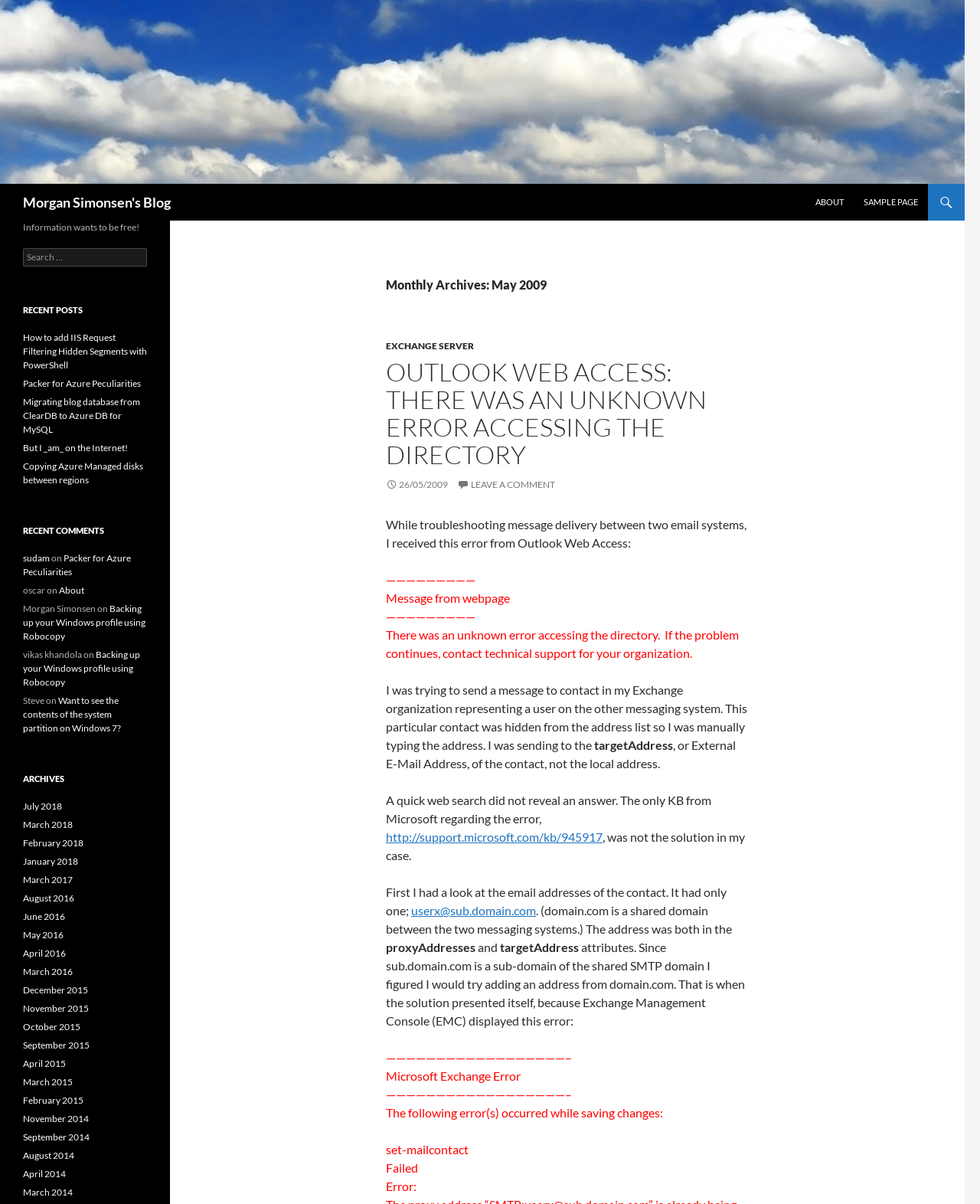Answer the question using only one word or a concise phrase: How many recent posts are listed?

5